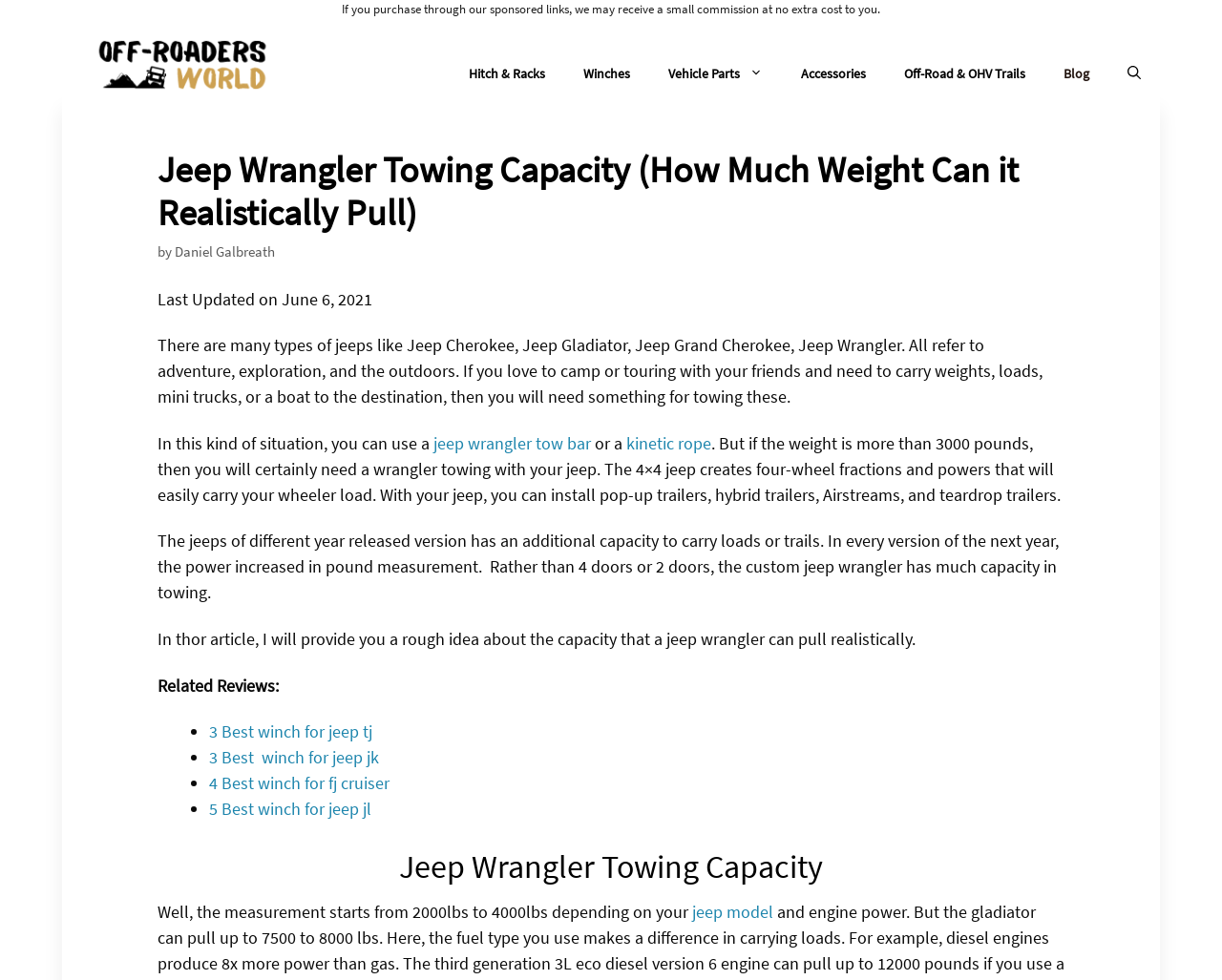What is the range of towing capacity for a Jeep Wrangler?
Please give a detailed and elaborate answer to the question based on the image.

I found the answer by examining the text on the webpage, which states that the towing capacity of a Jeep Wrangler ranges from 2000lbs to 4000lbs depending on the jeep model.